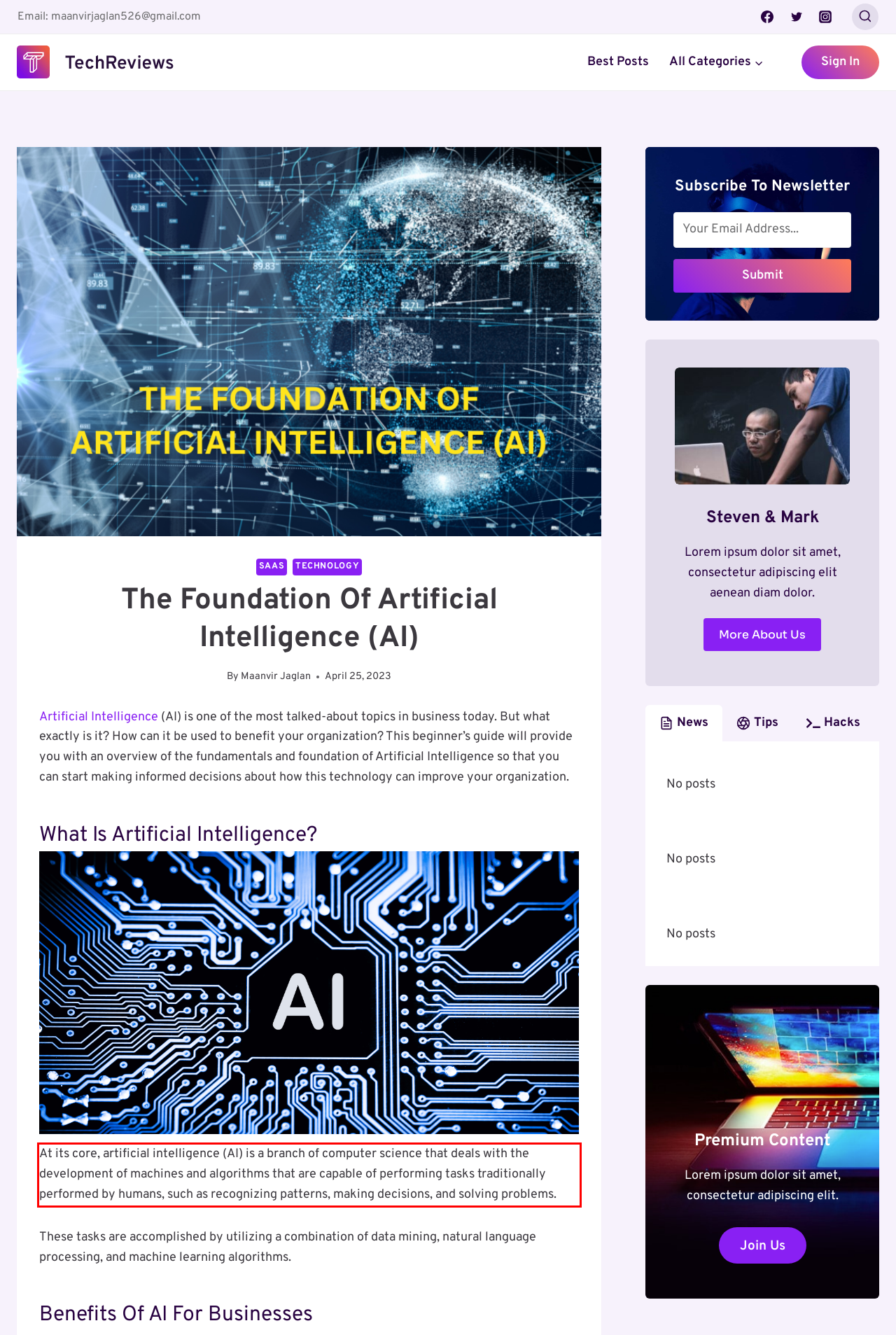By examining the provided screenshot of a webpage, recognize the text within the red bounding box and generate its text content.

At its core, artificial intelligence (AI) is a branch of computer science that deals with the development of machines and algorithms that are capable of performing tasks traditionally performed by humans, such as recognizing patterns, making decisions, and solving problems.